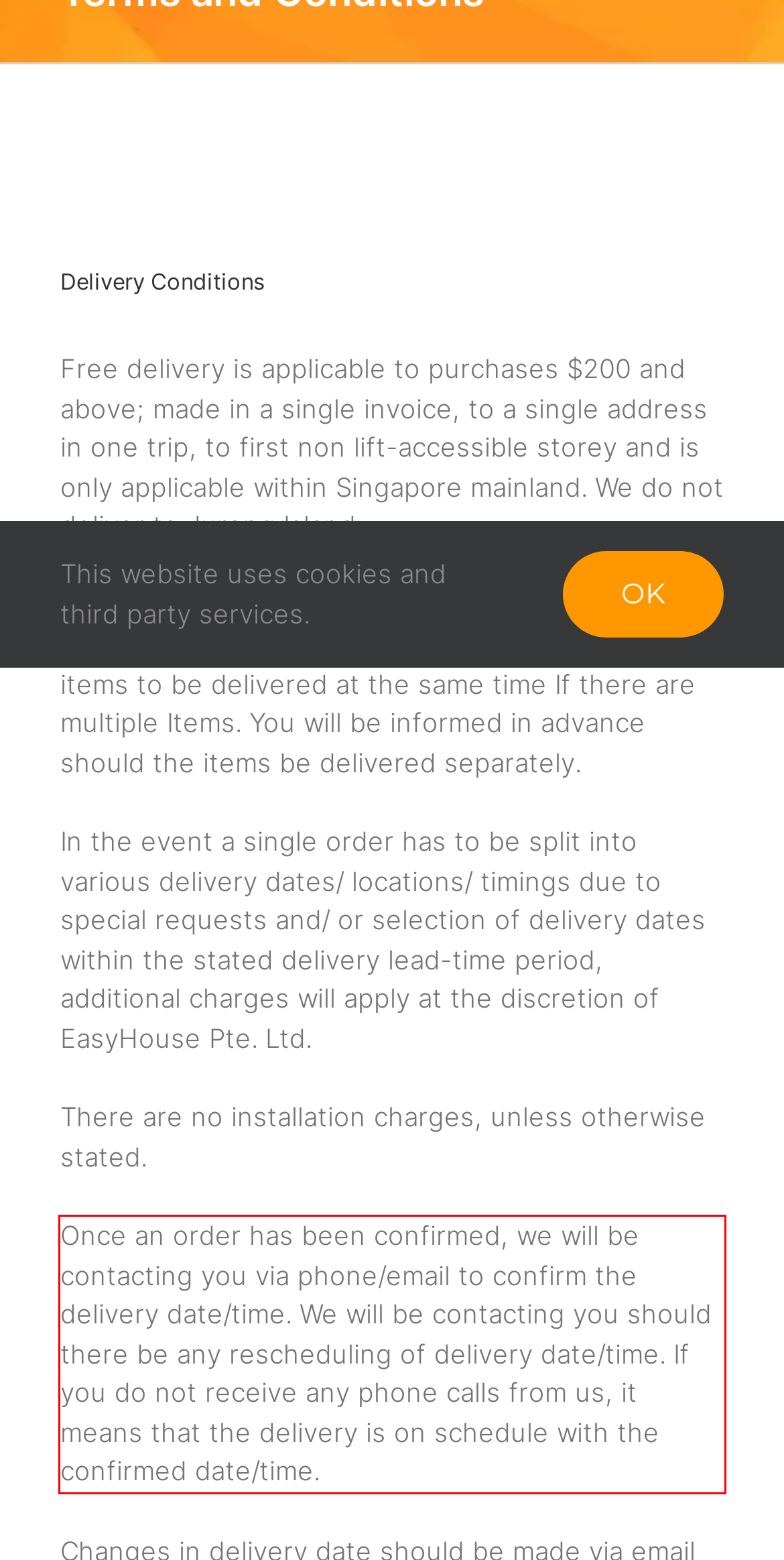The screenshot you have been given contains a UI element surrounded by a red rectangle. Use OCR to read and extract the text inside this red rectangle.

Once an order has been confirmed, we will be contacting you via phone/email to confirm the delivery date/time. We will be contacting you should there be any rescheduling of delivery date/time. If you do not receive any phone calls from us, it means that the delivery is on schedule with the confirmed date/time.